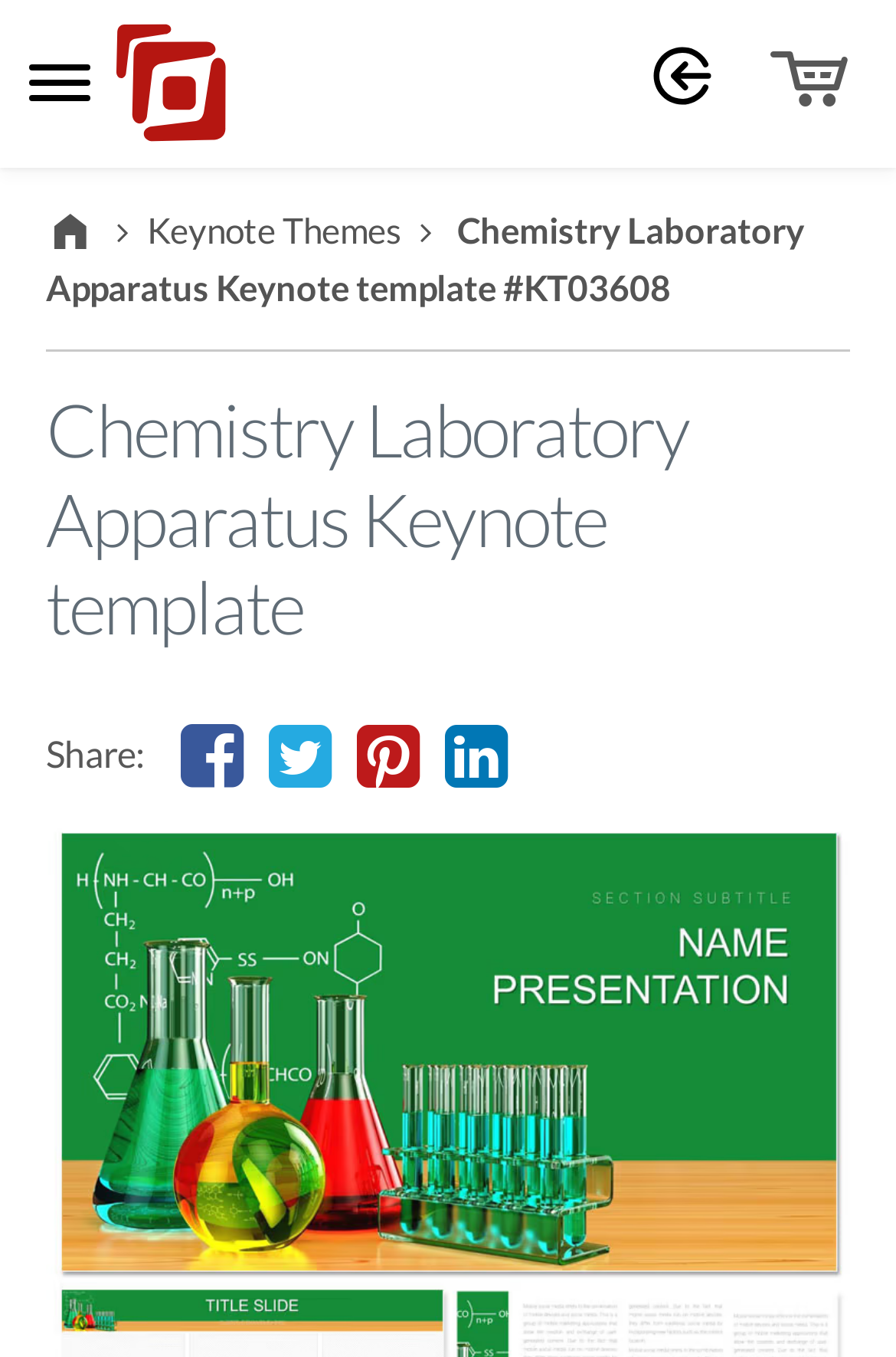Explain in detail what you observe on this webpage.

The webpage is a template for a Chemistry Laboratory Apparatus Keynote presentation. At the top left corner, there is a menu icon. Next to it, there is a link to "Imaginelayout" with an accompanying image. 

On the top right corner, there are three links: "Account" with an image, "Shopping cart", and a series of icons representing "Home" and "Keynote Themes". 

Below these links, there is a title "Chemistry Laboratory Apparatus Keynote template #KT03608" and a heading with the same text, which spans almost the entire width of the page. 

Further down, there are four social media icons, arranged horizontally, including Facebook, Twitter, LinkedIn, and Pinterest.